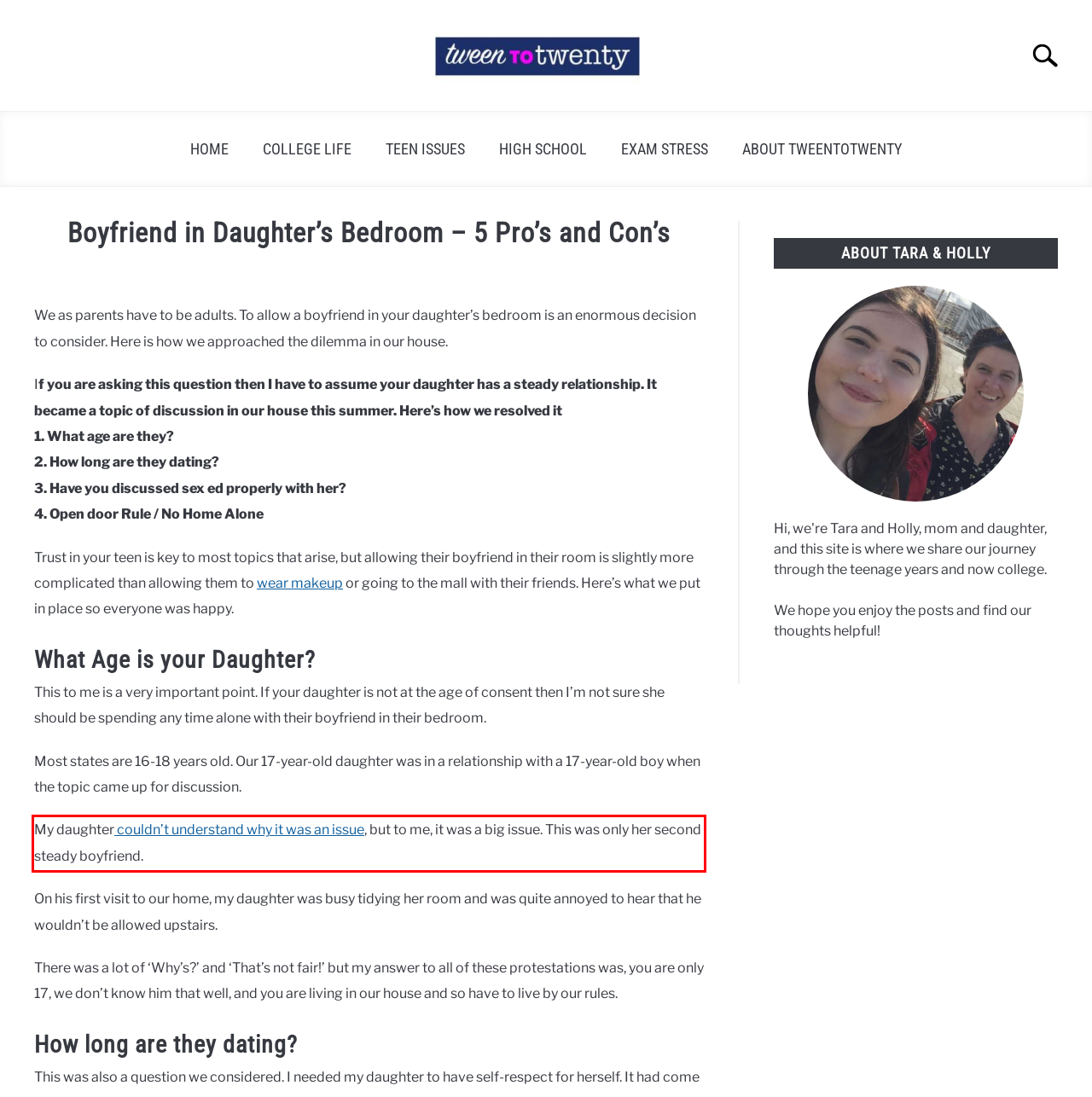Observe the screenshot of the webpage that includes a red rectangle bounding box. Conduct OCR on the content inside this red bounding box and generate the text.

My daughter couldn’t understand why it was an issue, but to me, it was a big issue. This was only her second steady boyfriend.